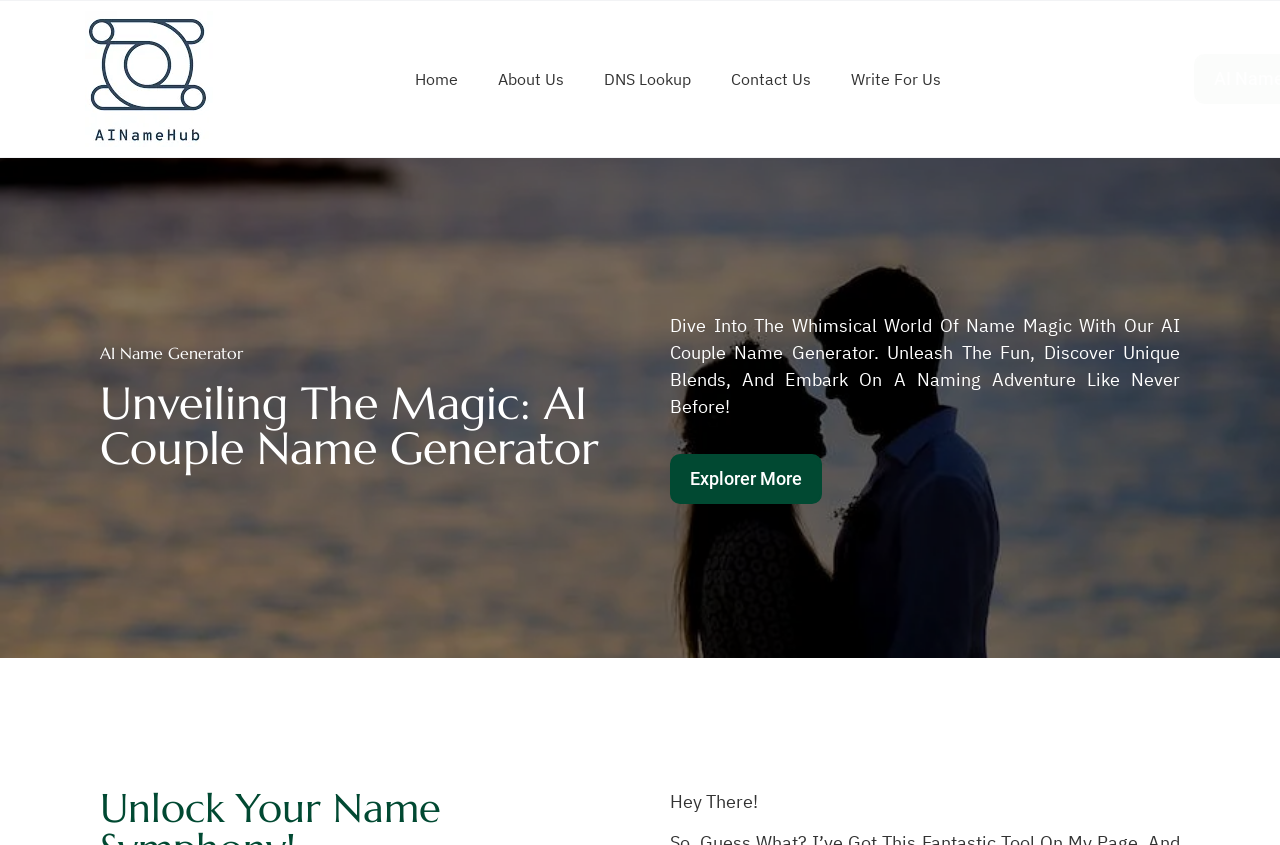How many navigation links are available at the top?
Refer to the image and answer the question using a single word or phrase.

5